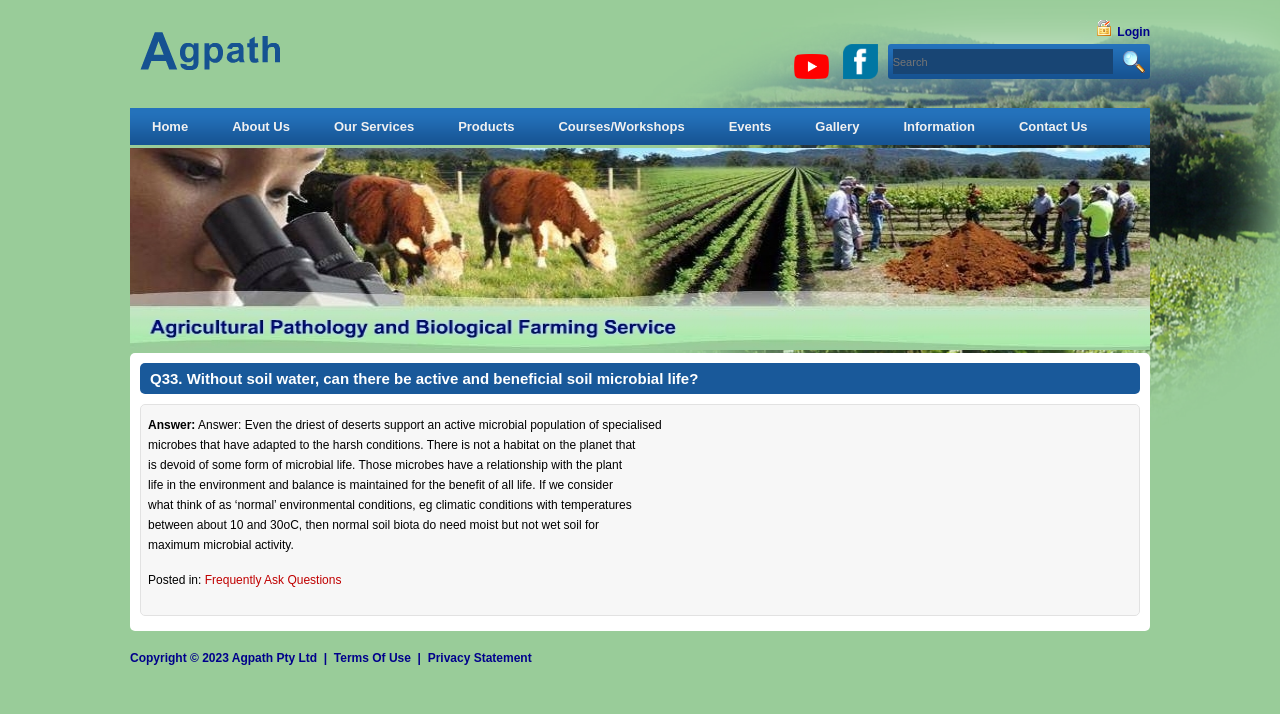Identify the coordinates of the bounding box for the element described below: "name="s" placeholder="Search"". Return the coordinates as four float numbers between 0 and 1: [left, top, right, bottom].

[0.697, 0.069, 0.869, 0.104]